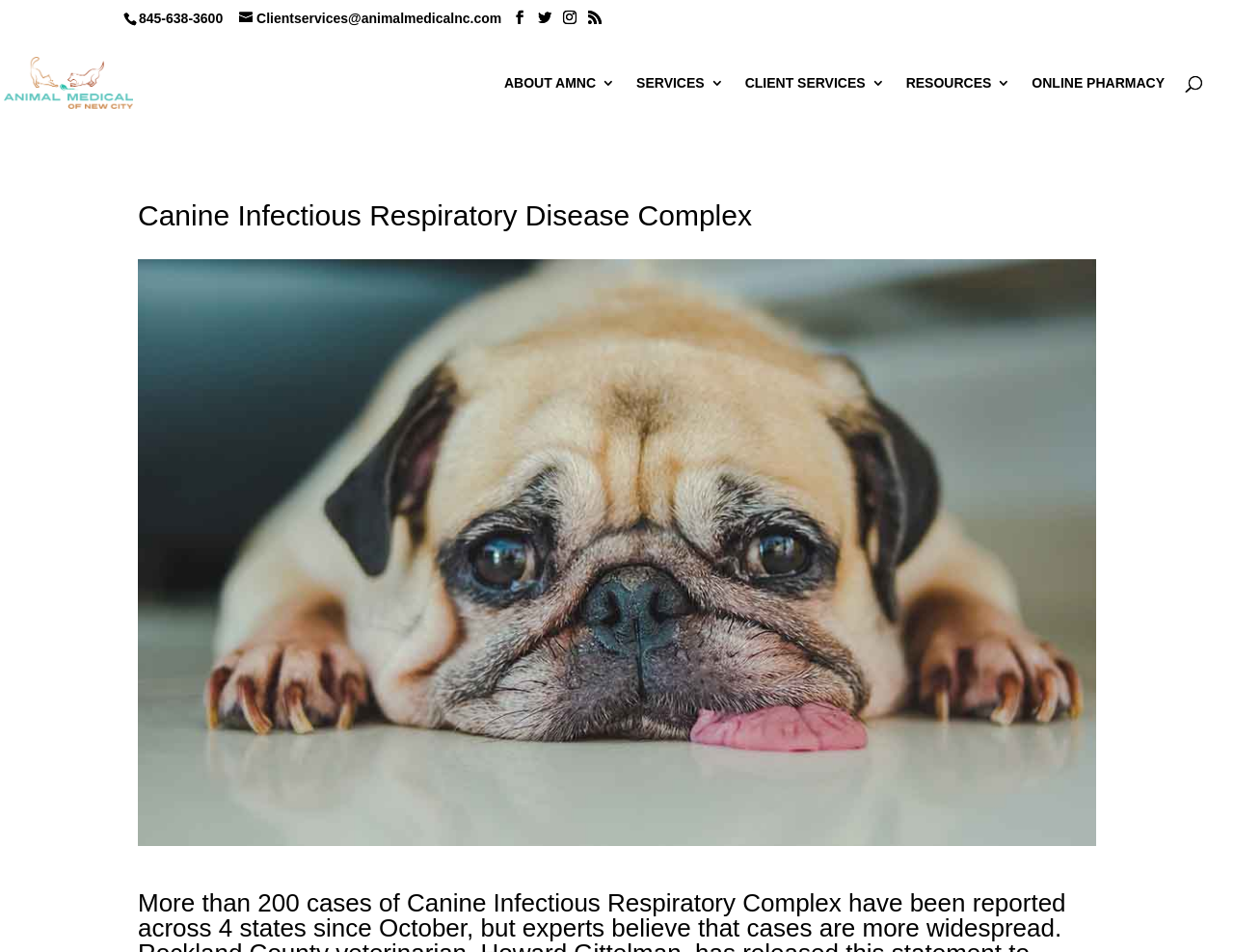Please provide a one-word or phrase answer to the question: 
How many social media links are there at the top of the webpage?

5